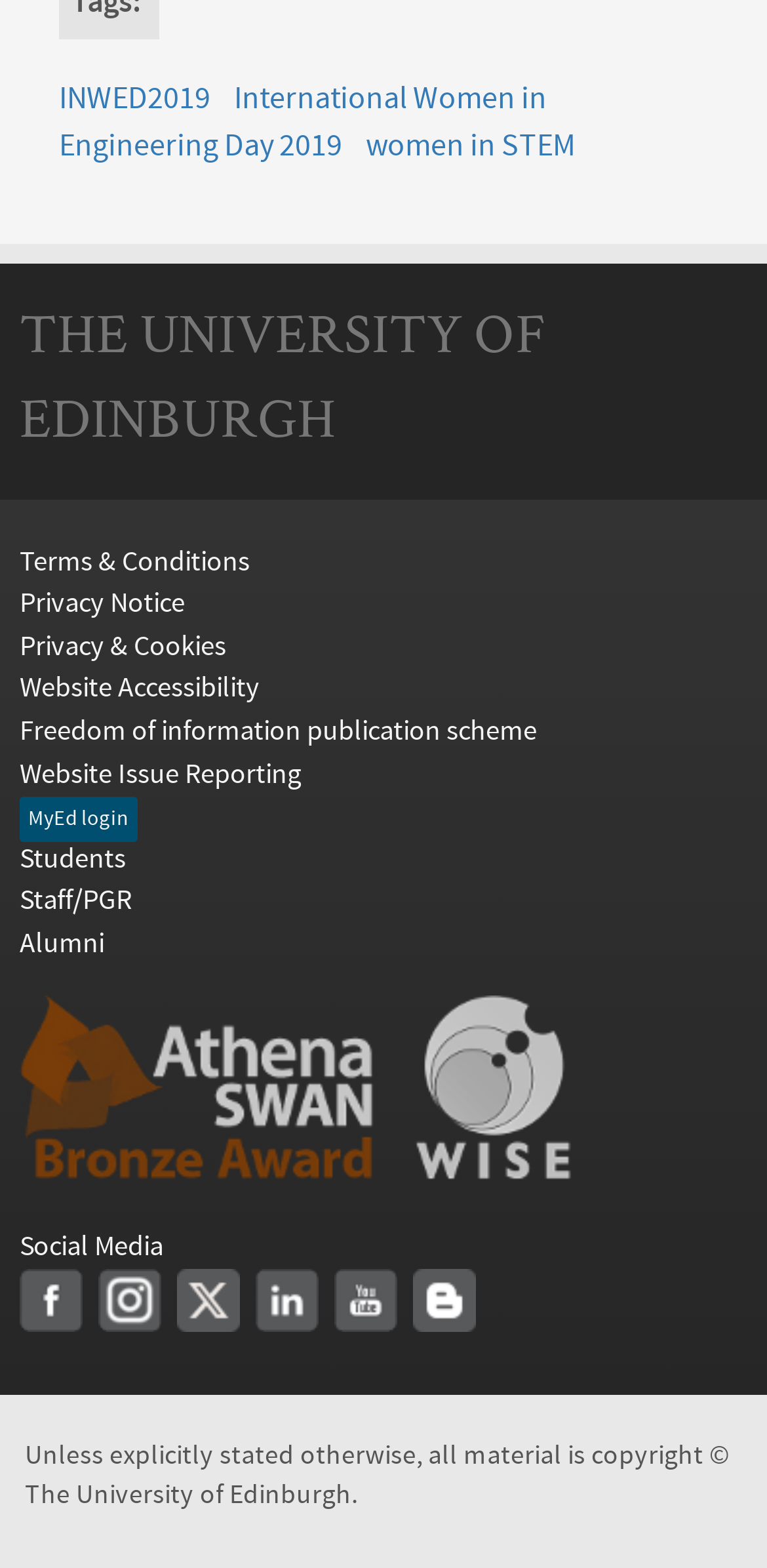Locate the bounding box for the described UI element: "Get Involved". Ensure the coordinates are four float numbers between 0 and 1, formatted as [left, top, right, bottom].

None